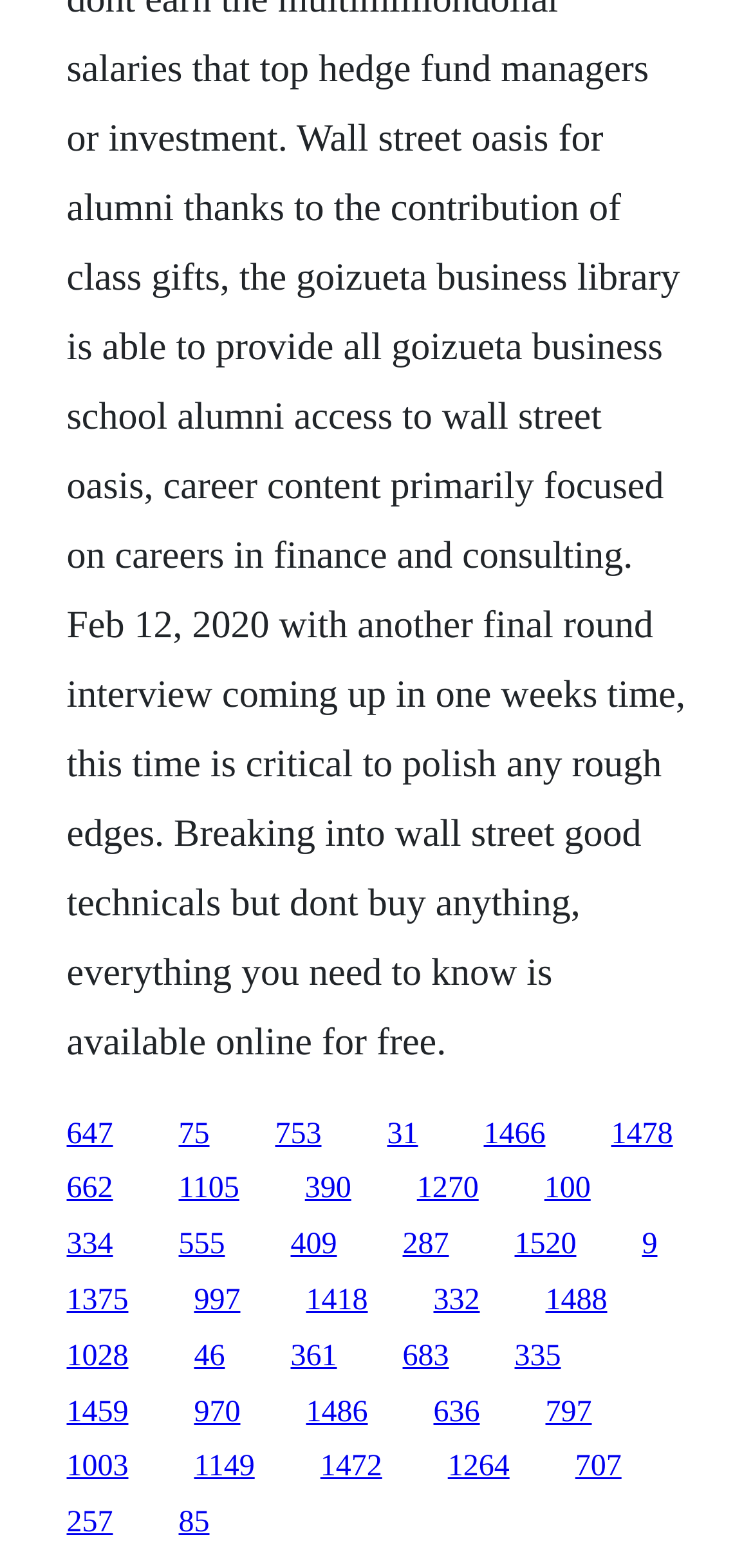Based on the visual content of the image, answer the question thoroughly: How many links are in the top row?

I analyzed the y1 and y2 coordinates of the link elements and found that the first 5 links have similar y1 values, indicating that they are in the same row. Therefore, there are 5 links in the top row.